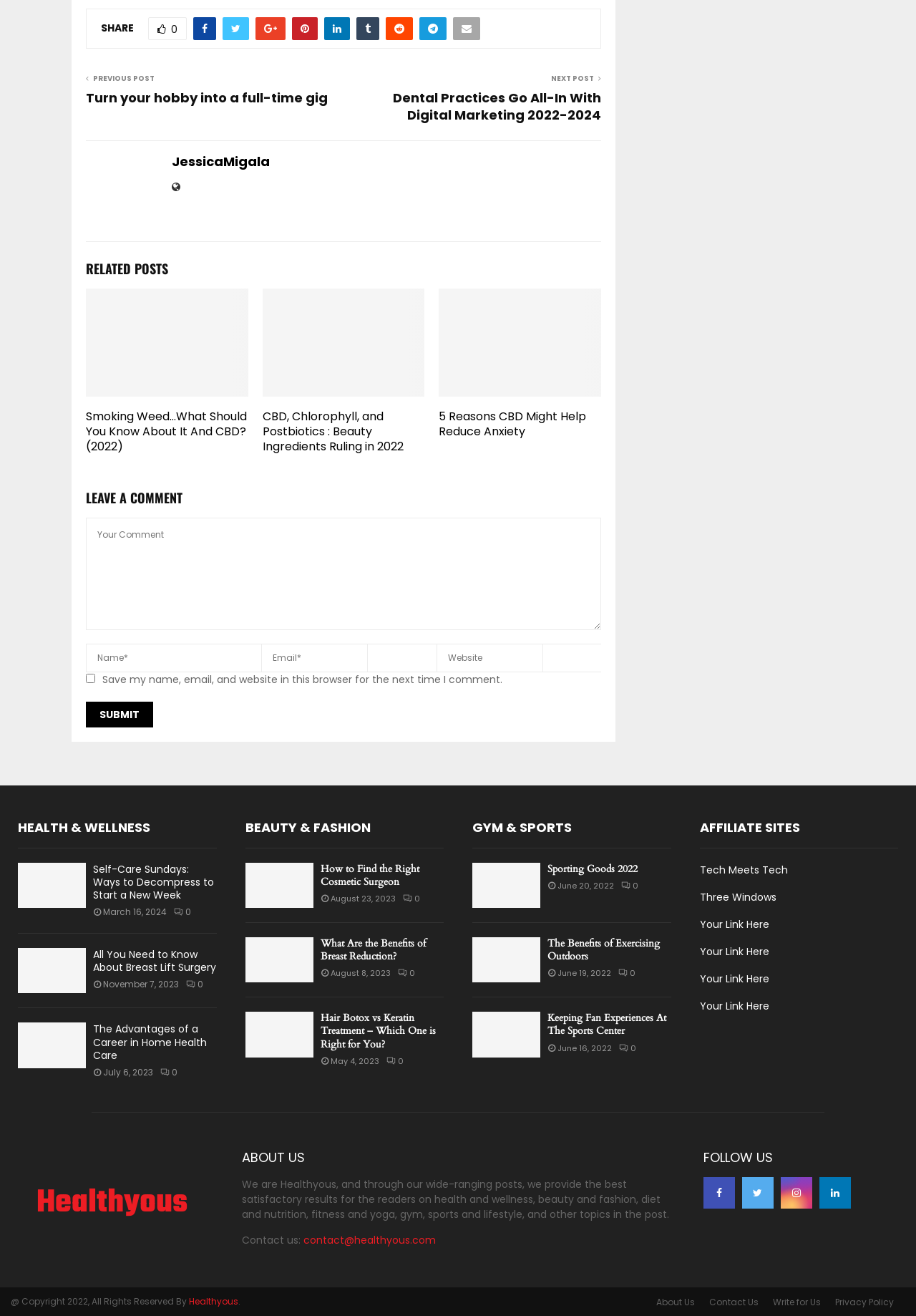How many social media links are in the footer?
Utilize the information in the image to give a detailed answer to the question.

I counted the number of social media links in the footer by looking at the links with Unicode characters, such as '', '', etc. There are 8 of them.